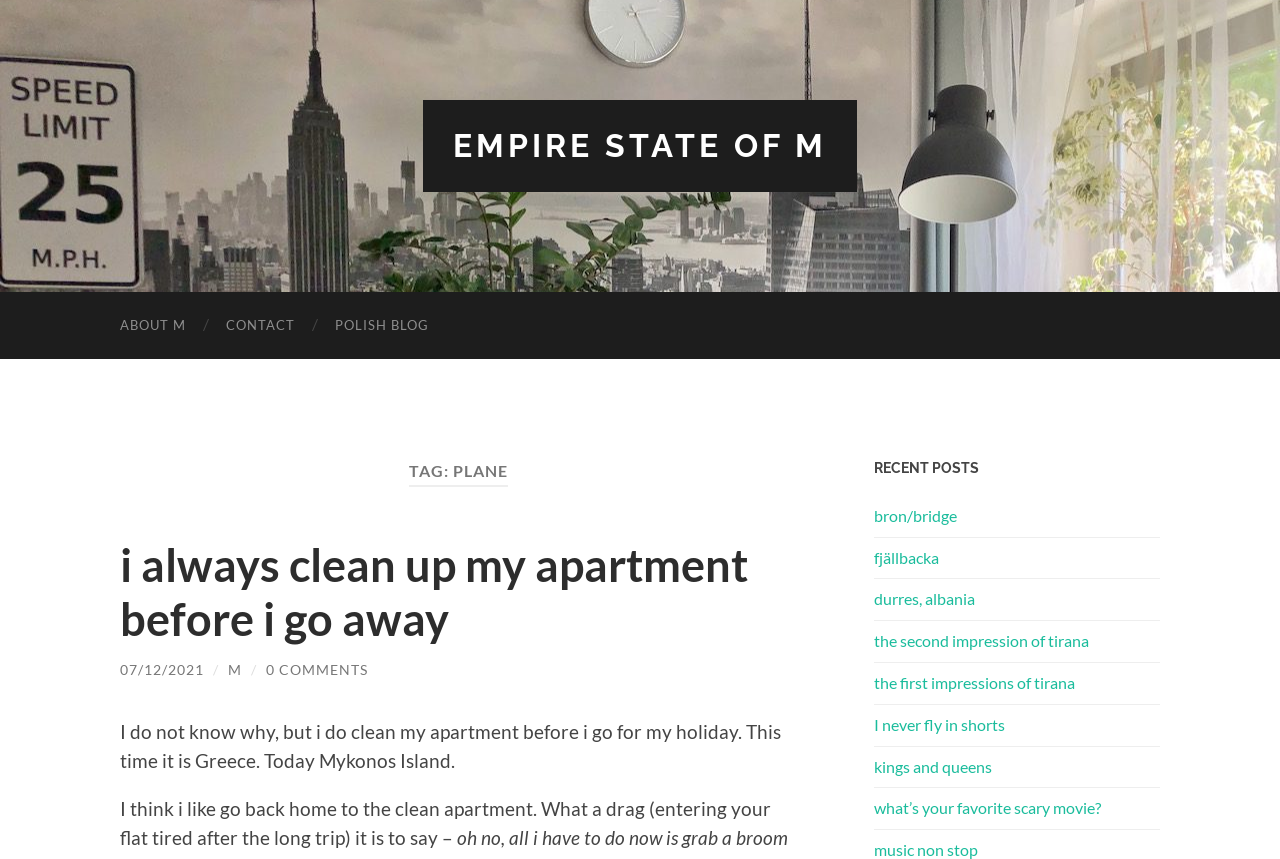What is the date of the blog post 'i always clean up my apartment before i go away'?
From the details in the image, answer the question comprehensively.

The date of the blog post 'i always clean up my apartment before i go away' is '07/12/2021' which is mentioned below the post title.